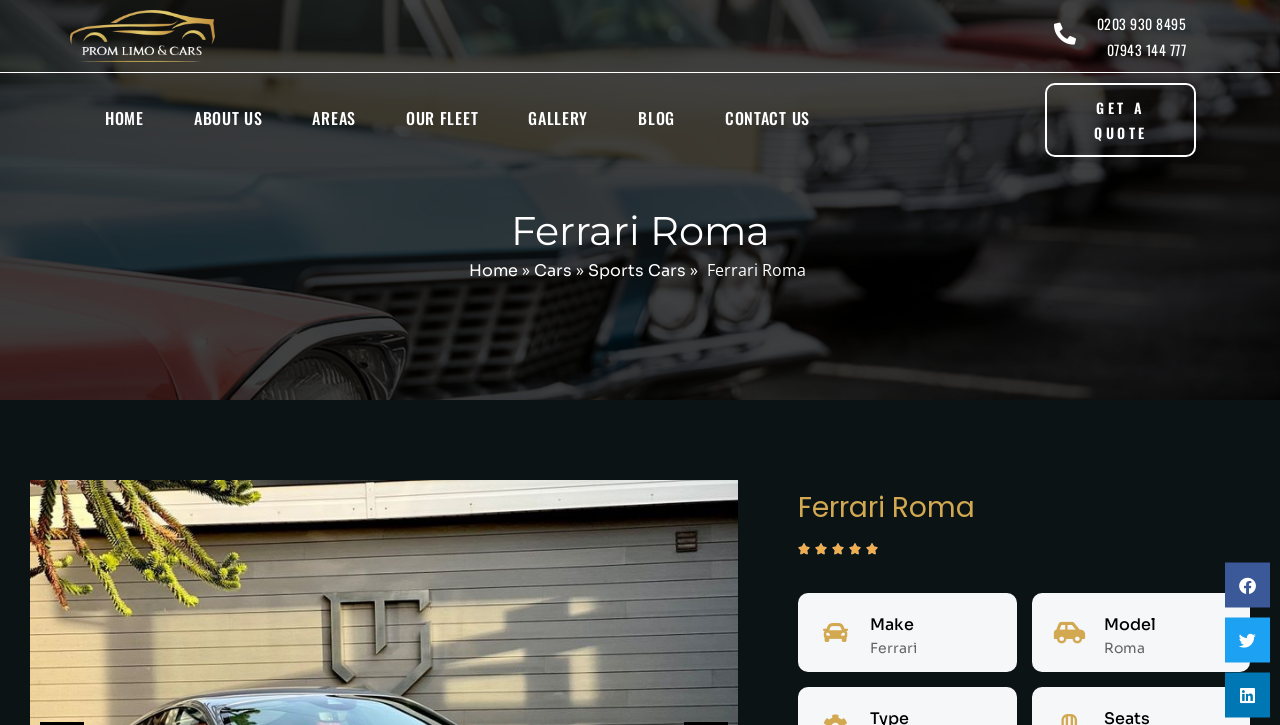Please find and report the bounding box coordinates of the element to click in order to perform the following action: "Click the 'CONTACT US' link". The coordinates should be expressed as four float numbers between 0 and 1, in the format [left, top, right, bottom].

[0.547, 0.146, 0.652, 0.181]